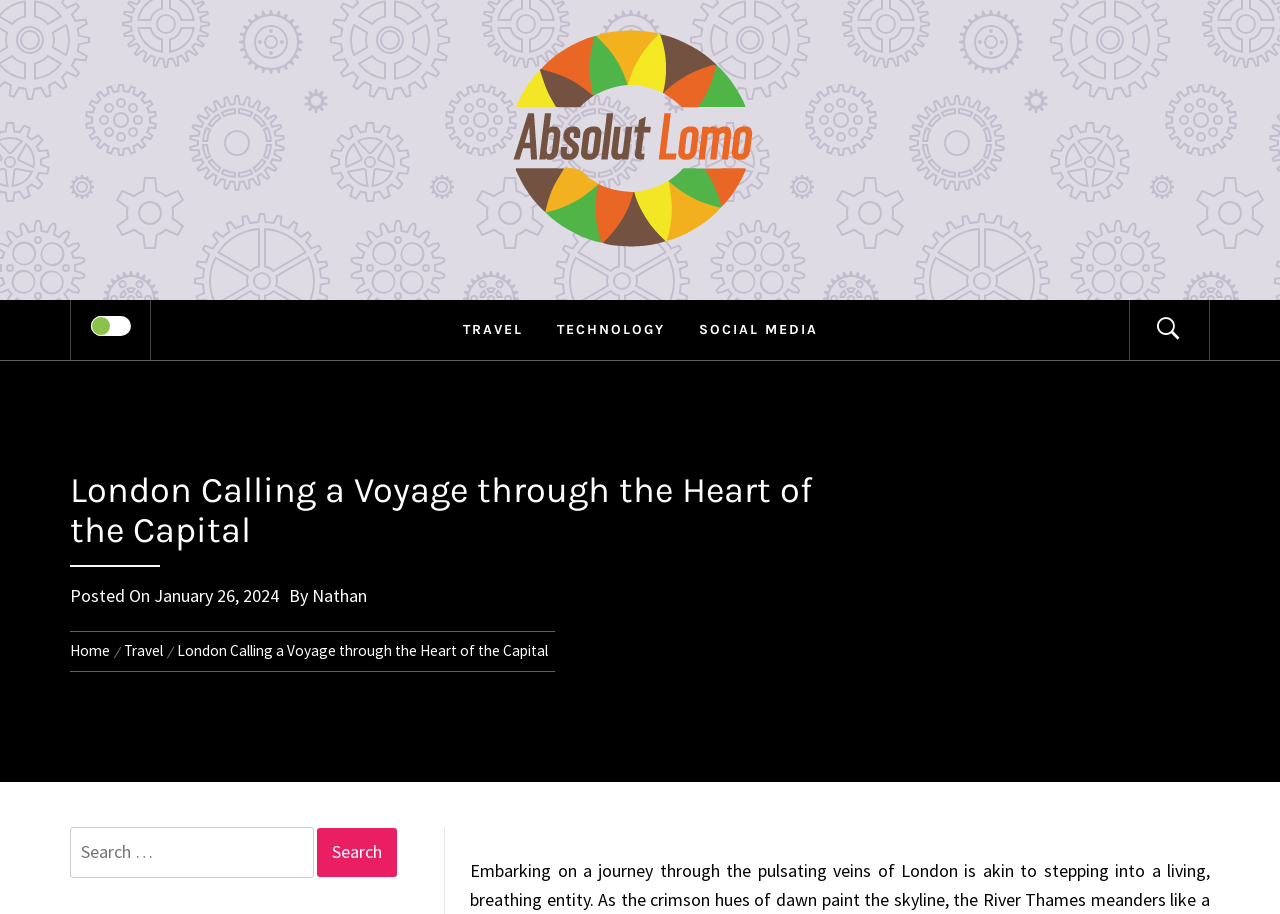Utilize the details in the image to give a detailed response to the question: What is the function of the search bar?

I found a search bar element on the webpage, which contains a text input field and a 'Search' button. The search bar is likely used to search for articles or content on the website, allowing users to find specific topics or keywords.